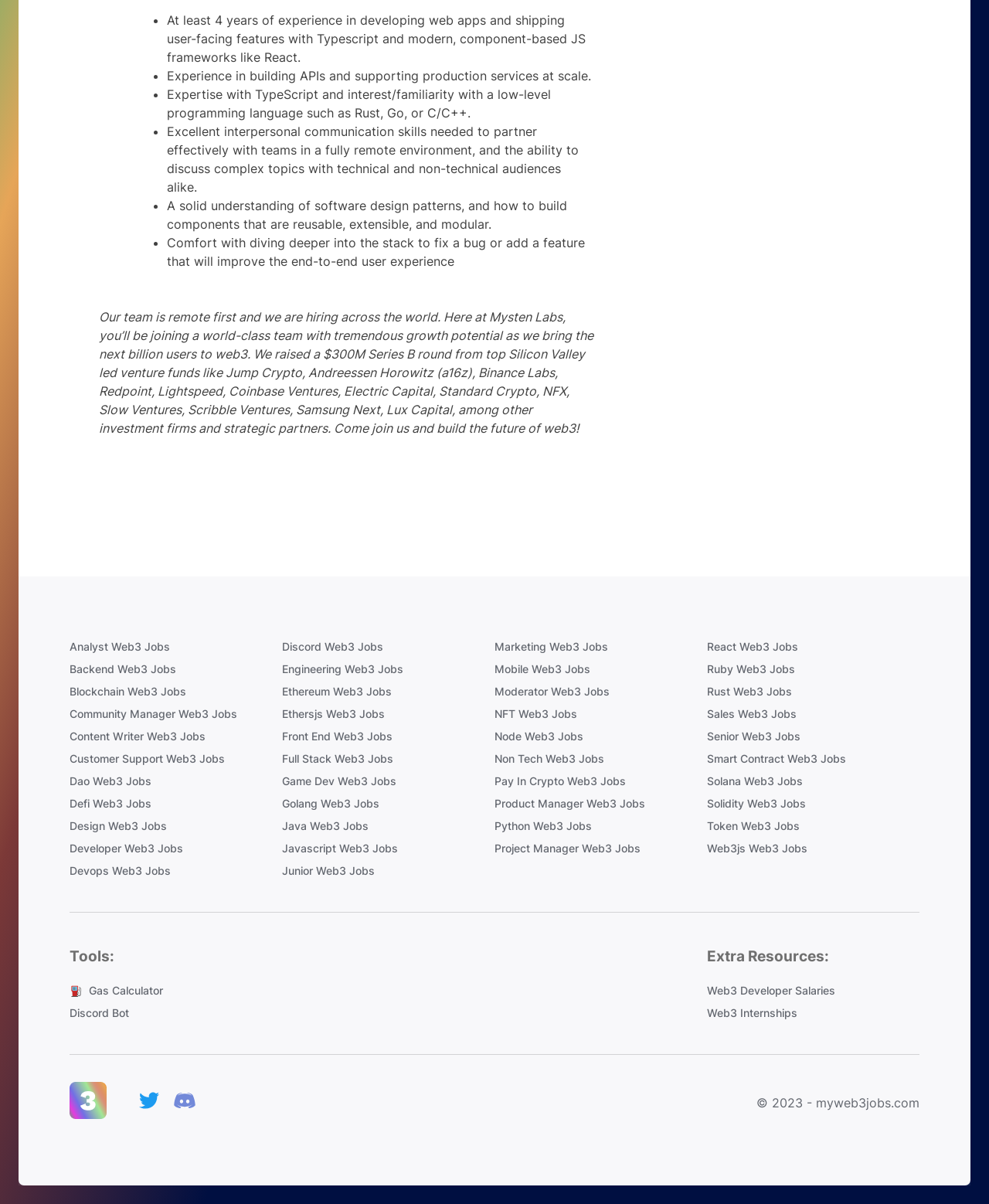Please identify the bounding box coordinates of the clickable area that will allow you to execute the instruction: "Click on Gas Calculator".

[0.07, 0.816, 0.285, 0.829]